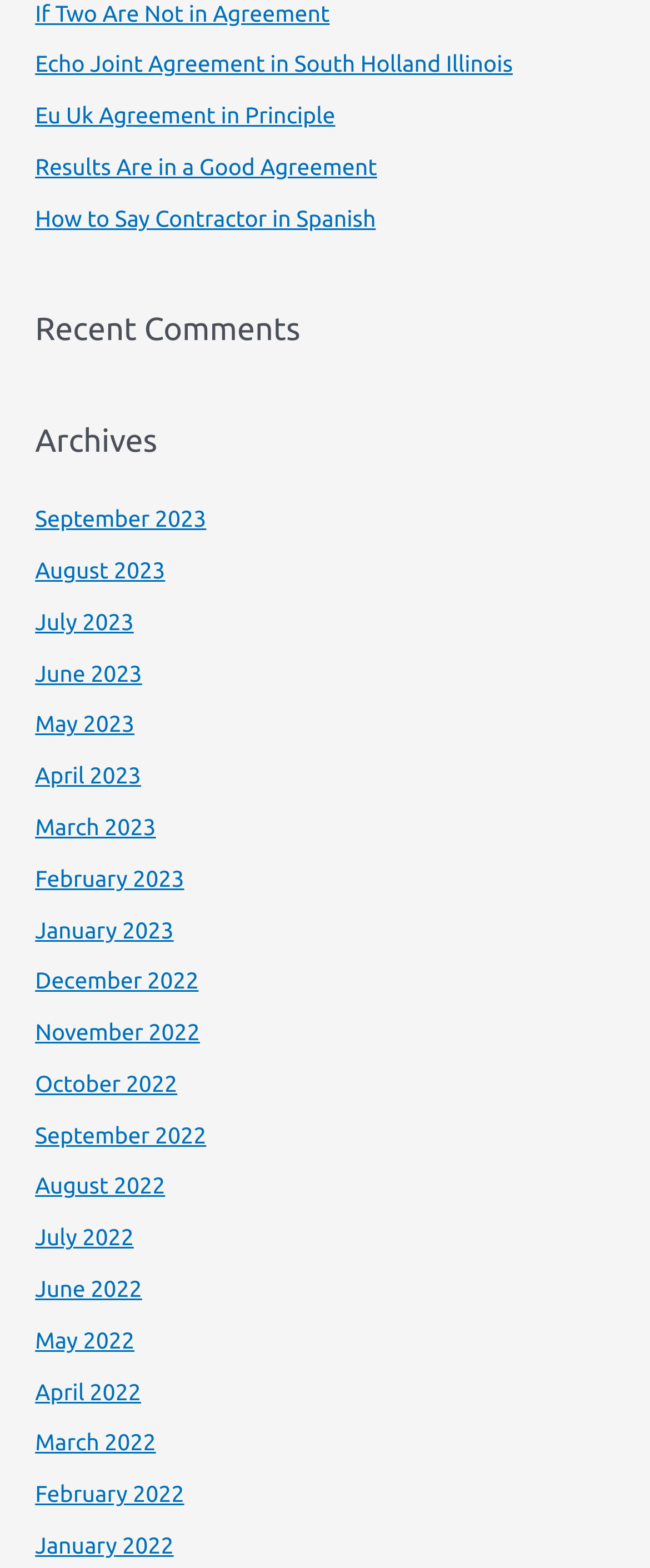Provide the bounding box coordinates of the UI element that matches the description: "January 2022".

[0.054, 0.977, 0.267, 0.994]